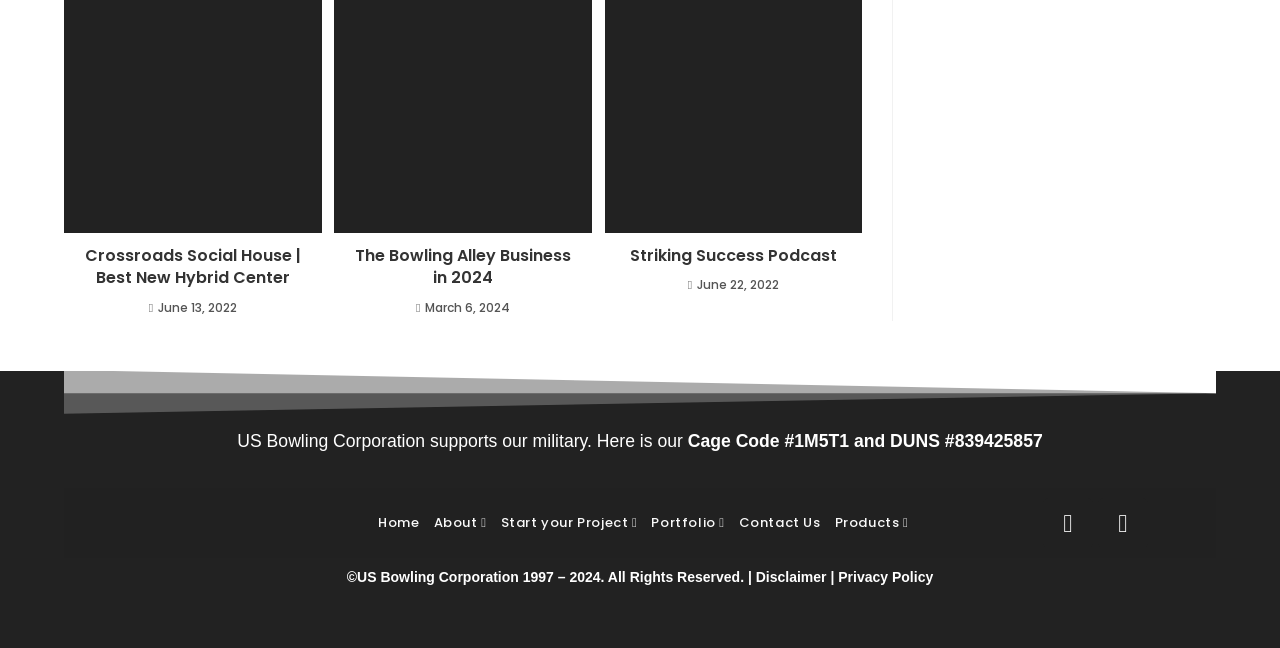Find and provide the bounding box coordinates for the UI element described here: "Privacy Policy". The coordinates should be given as four float numbers between 0 and 1: [left, top, right, bottom].

[0.655, 0.878, 0.729, 0.903]